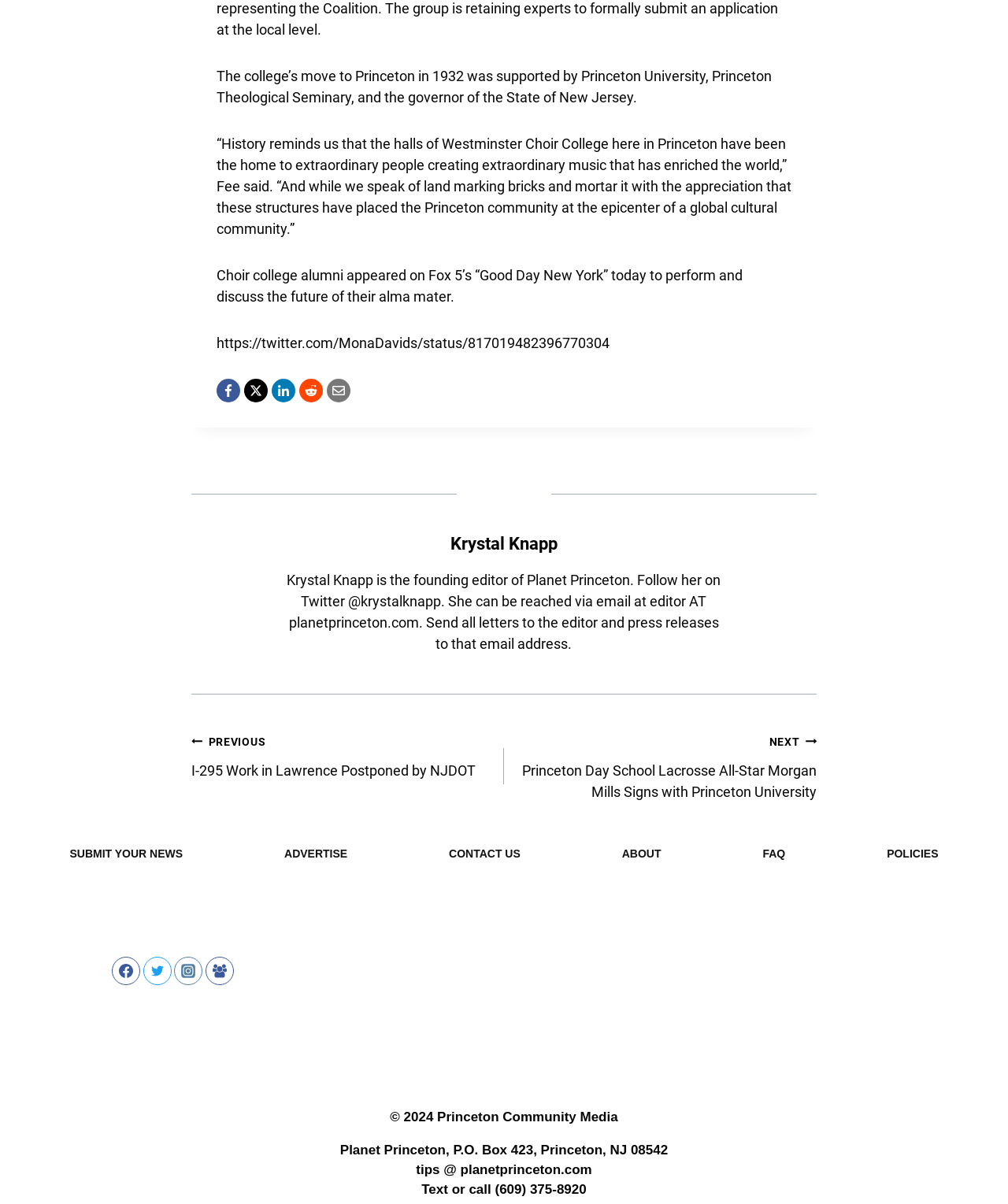What is the phone number to text or call for tips?
Give a one-word or short-phrase answer derived from the screenshot.

(609) 375-8920